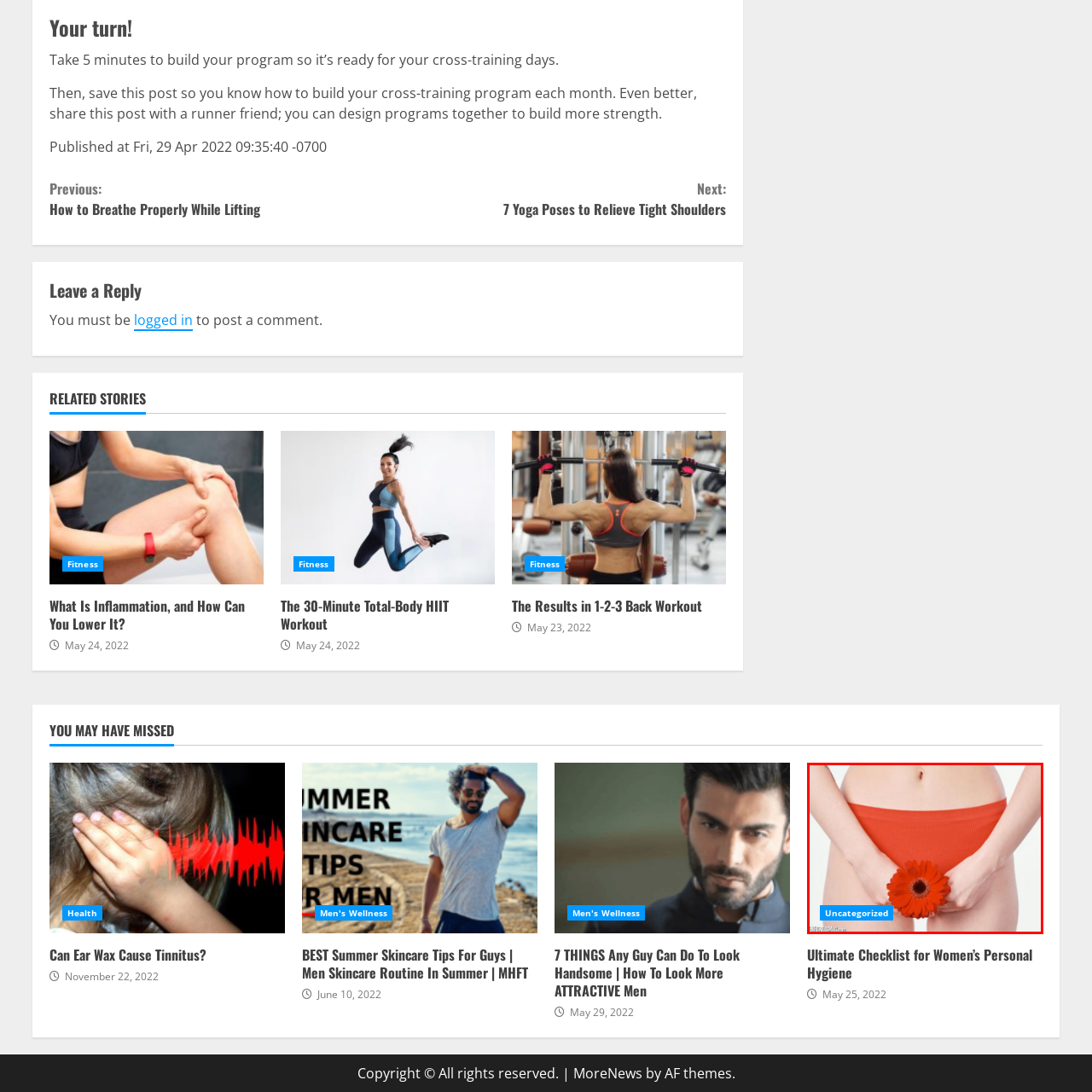Examine the area within the red bounding box and answer the following question using a single word or phrase:
What is the title of the guidance provided in the image?

Ultimate Checklist for Women’s Personal Hygiene